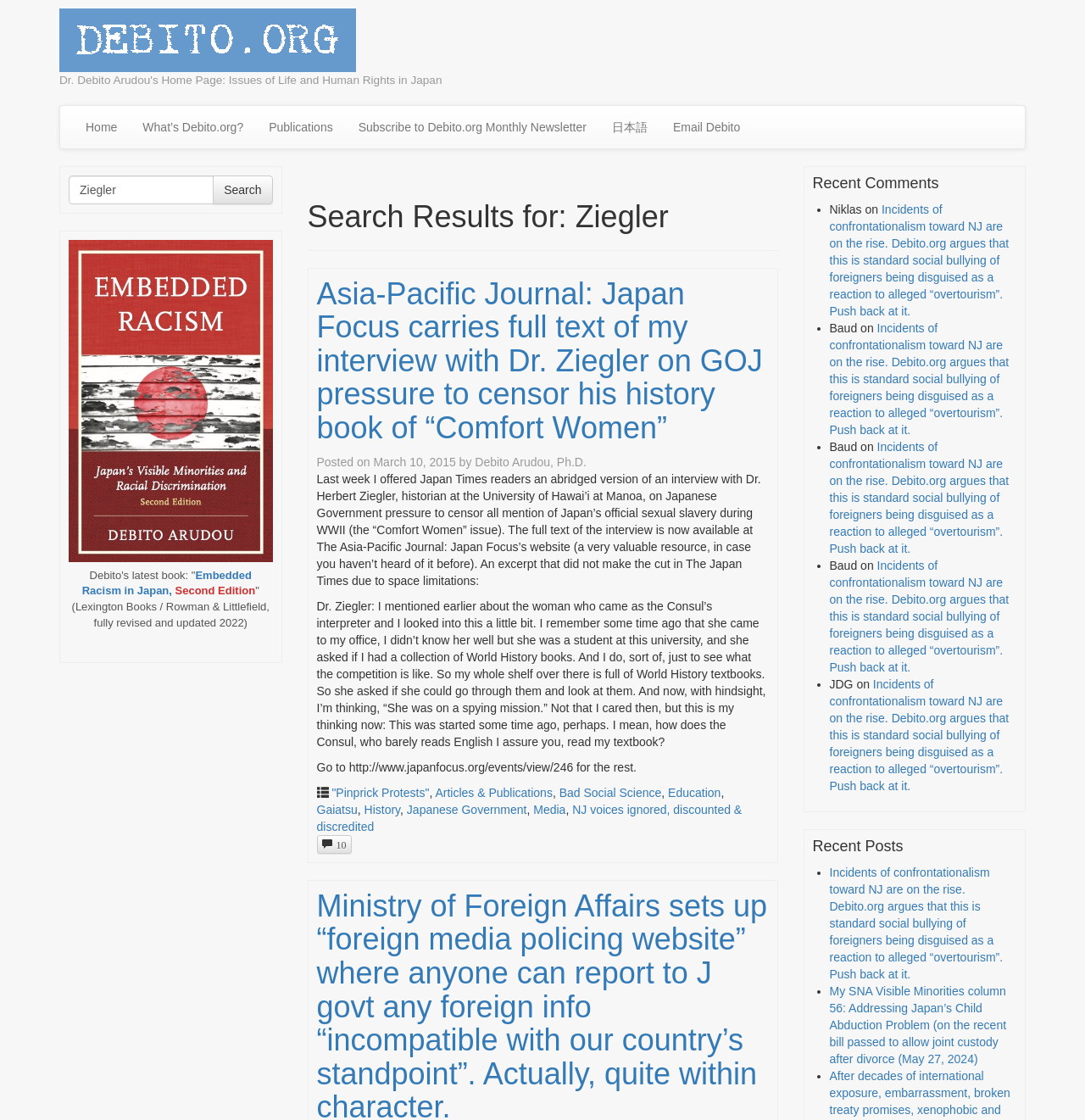What is the website's name?
Look at the screenshot and respond with a single word or phrase.

debito.org